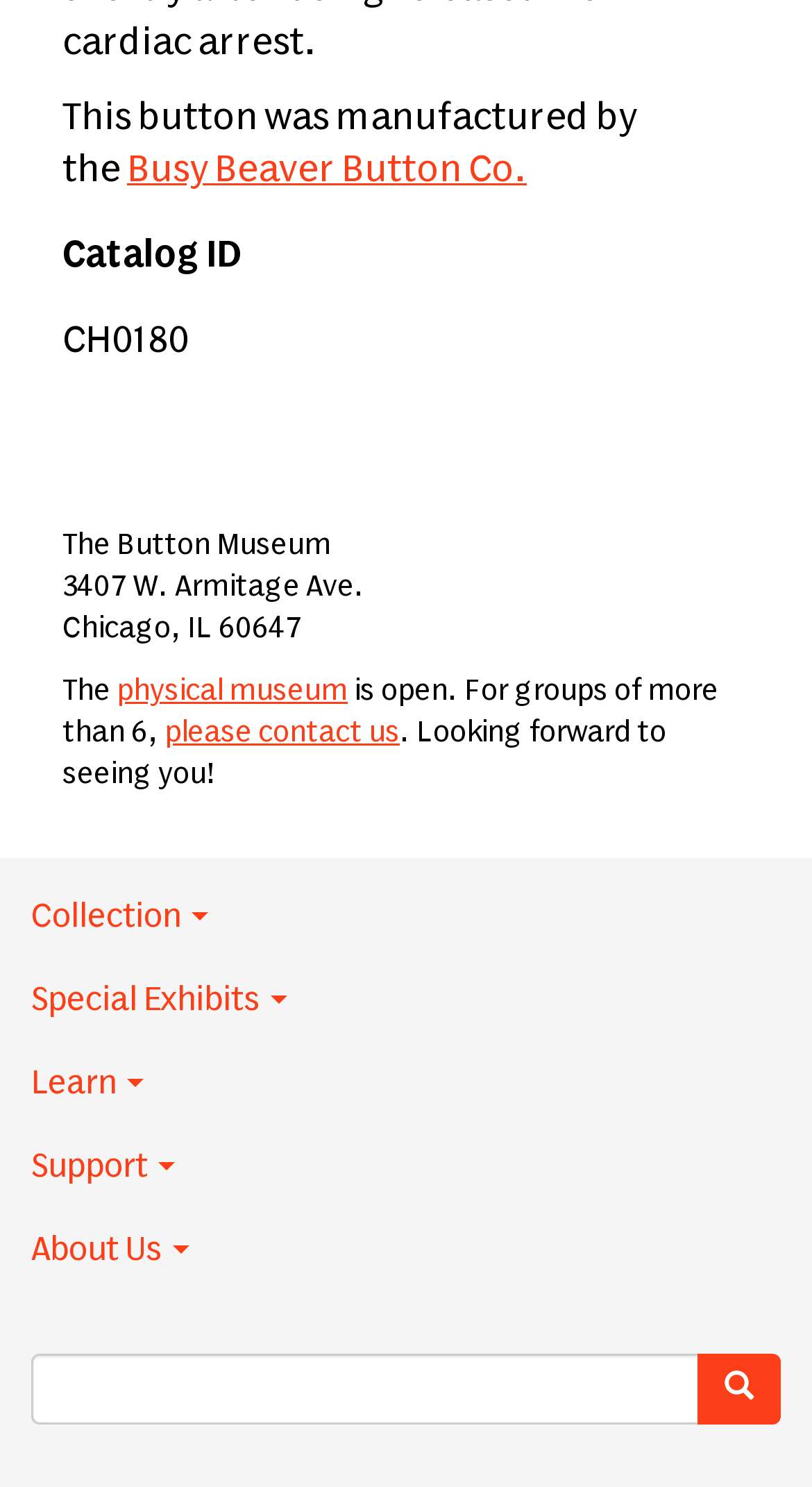Please provide a brief answer to the question using only one word or phrase: 
What is the purpose of the textbox at the bottom?

Search